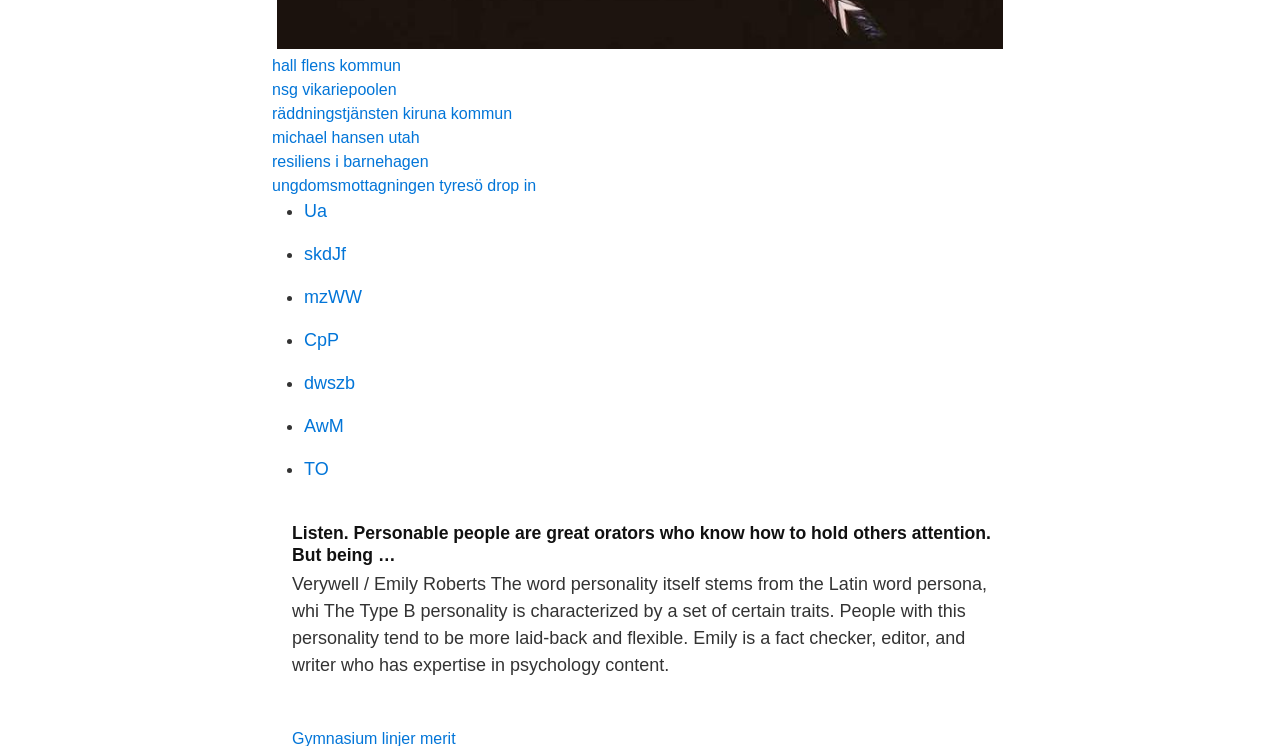Based on the element description ungdomsmottagningen tyresö drop in, identify the bounding box coordinates for the UI element. The coordinates should be in the format (top-left x, top-left y, bottom-right x, bottom-right y) and within the 0 to 1 range.

[0.212, 0.237, 0.419, 0.26]